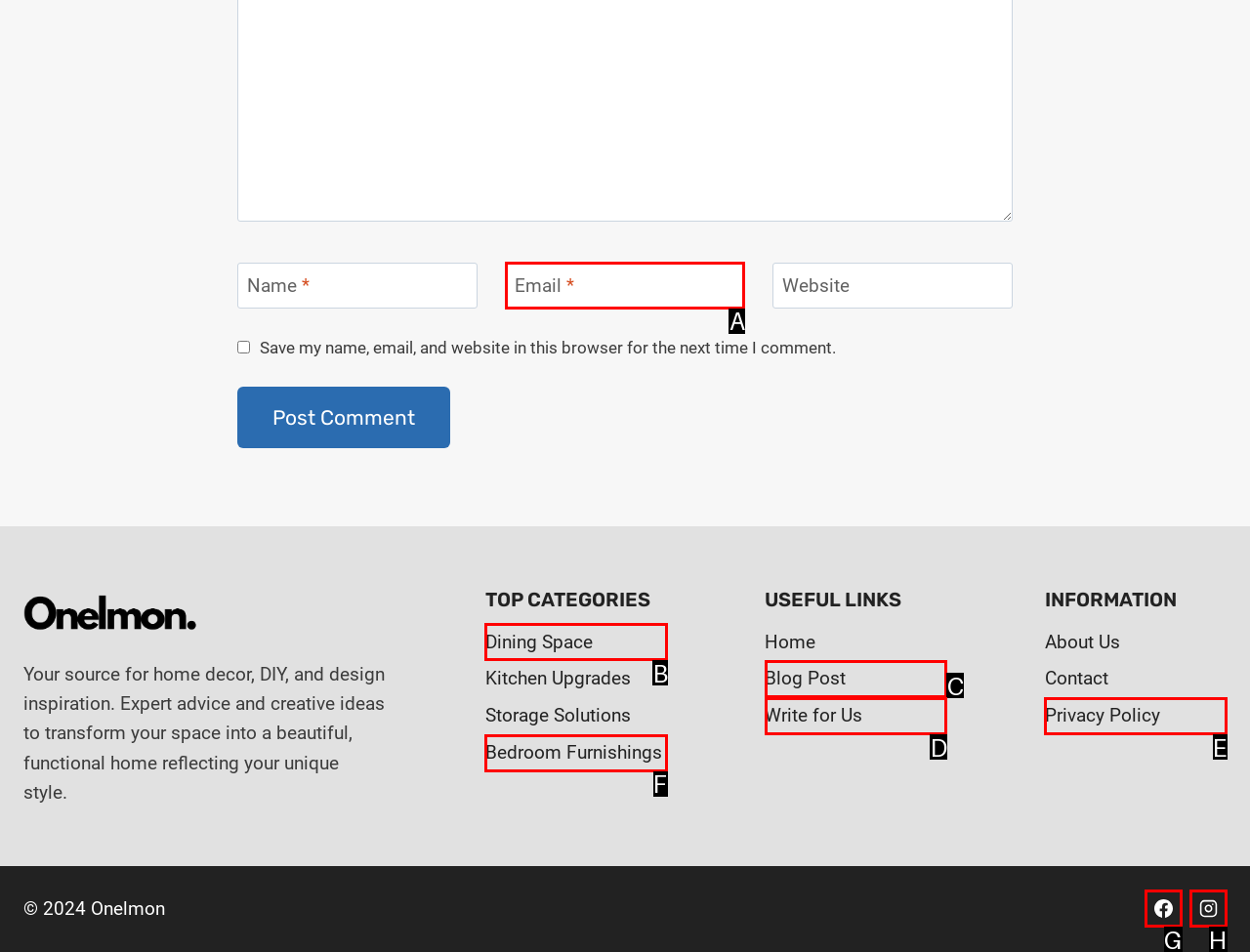Determine which letter corresponds to the UI element to click for this task: Visit the Dining Space category
Respond with the letter from the available options.

B